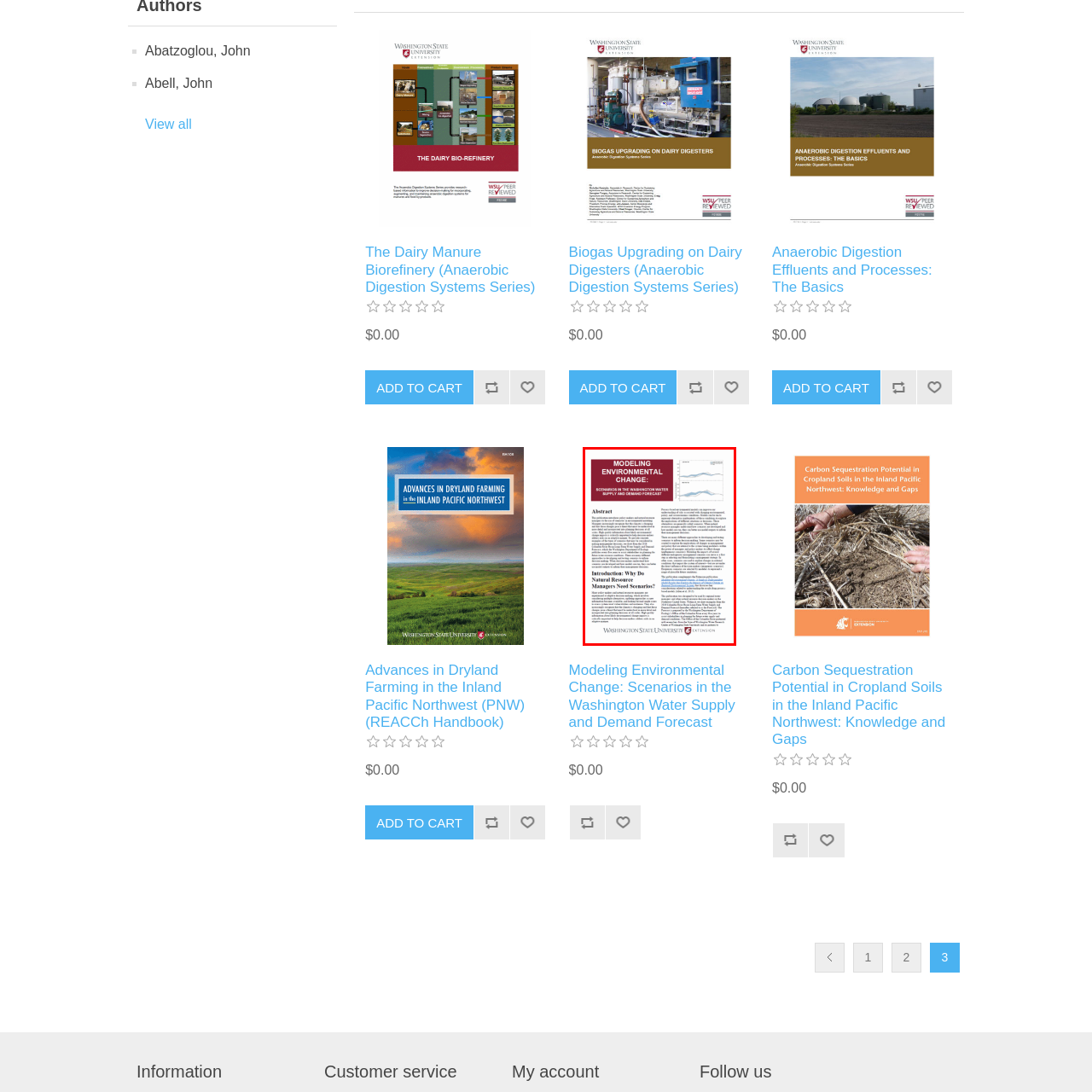What is the main focus of the document?
Observe the image within the red bounding box and respond to the question with a detailed answer, relying on the image for information.

The document focuses on the implications of environmental changes on water supply and demand, particularly in the Pacific Northwest, as stated in the caption.